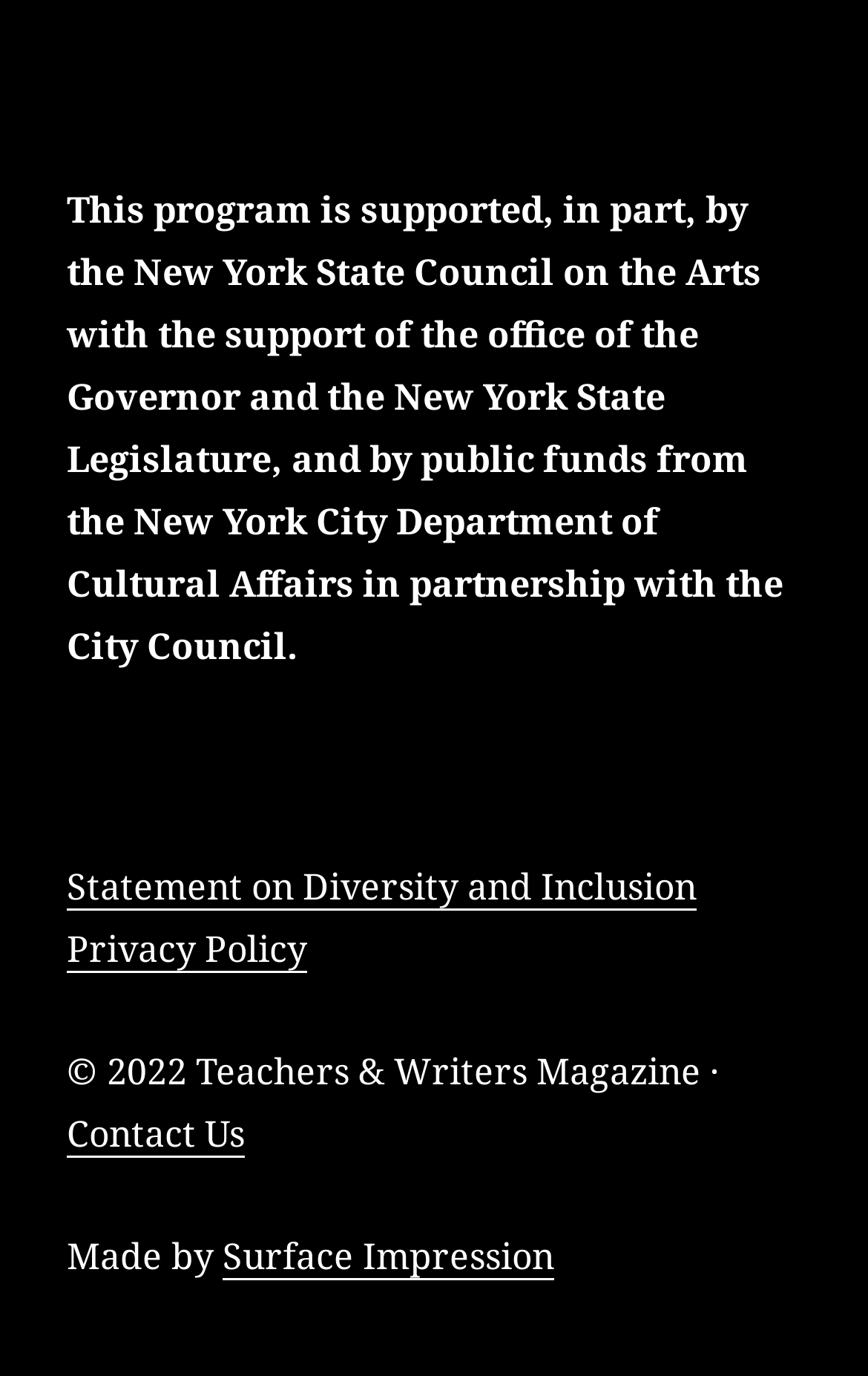Answer this question using a single word or a brief phrase:
What organization supports this program?

New York State Council on the Arts